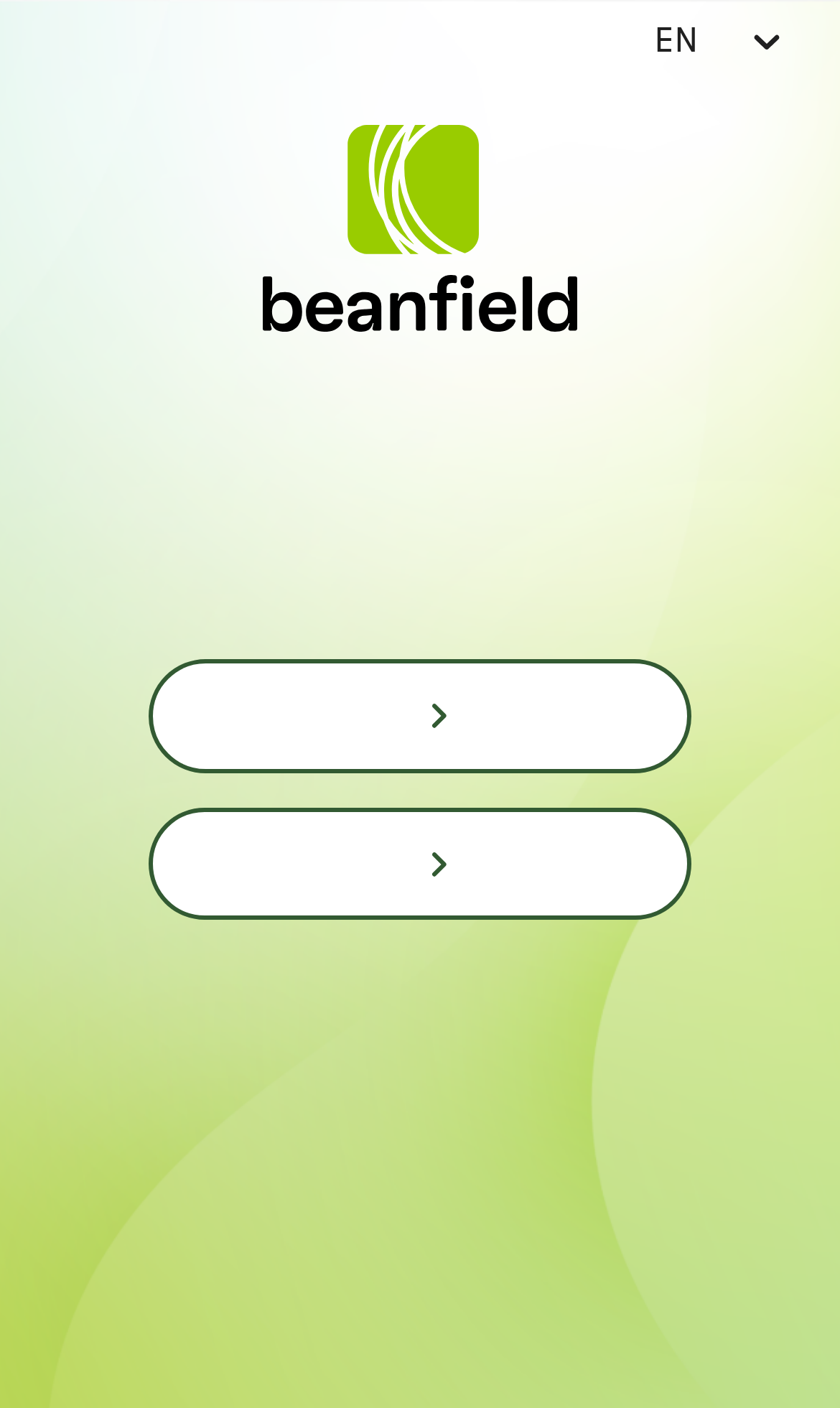Write an elaborate caption that captures the essence of the webpage.

The webpage appears to be the homepage of a company called Beanfield, which provides business and residential services over its independent fibre network for over 35 years. 

At the top of the page, there is a logo, represented by an image, taking up a significant portion of the top section. Below the logo, there is a language selection option, indicated by the text "EN", positioned near the top right corner. 

To the left of the language selection, a dropdown menu, or combobox, is available, although its purpose is not explicitly stated. 

The main content of the page is divided into two sections, each containing a link. The links are positioned side by side, taking up most of the page's width. Each link is accompanied by a small icon, represented by an image, placed to the right of the link text. The links are stacked vertically, with the top link being slightly above the middle of the page and the bottom link being closer to the bottom of the page.